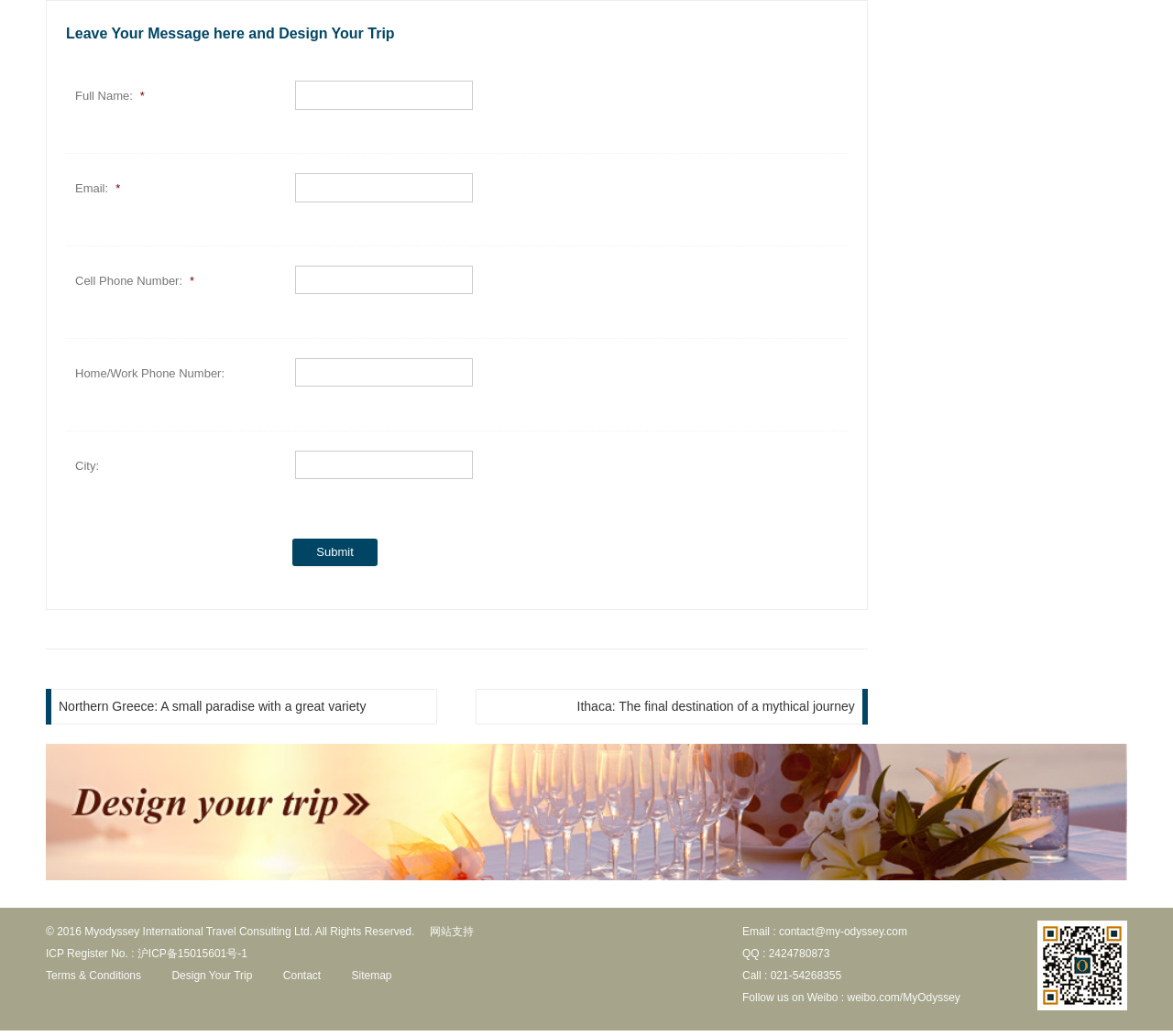Can you give a comprehensive explanation to the question given the content of the image?
What is the required information to submit the form?

The form requires the user to fill in their Full Name and Email, as indicated by the asterisk symbol (*) next to these fields. The other fields, such as Cell Phone Number, Home/Work Phone Number, and City, are not required.